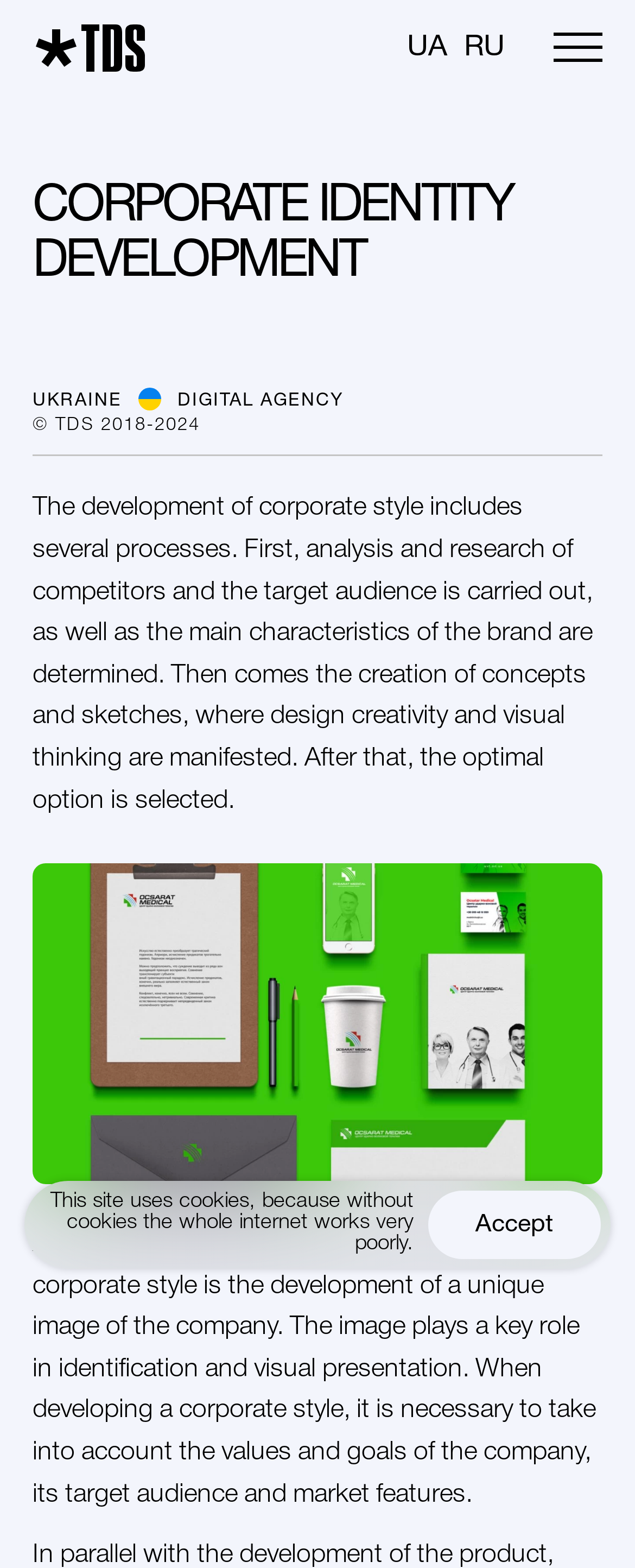Give a detailed overview of the webpage's appearance and contents.

The webpage is about corporate identity development from the TDS Branding Agency. At the top left, there is a link to "DIGITAL SOLUTIONS" accompanied by a small image. To the right of this link, there are two more links, "UA" and "RU", which are likely language options. On the top right, there is a "Menu" button.

Below the top section, there is a large heading that reads "CORPORATE IDENTITY DEVELOPMENT". Underneath this heading, there are two lines of text, "UKRAINE" and "DIGITAL AGENCY", which are likely part of the company's information. A copyright notice "© TDS 2018-2024" is placed below these lines.

The main content of the webpage is divided into two sections. The first section explains the process of developing a corporate style, which includes analysis, research, concept creation, and selection of the optimal option. This text is accompanied by an image related to corporate style development.

The second section discusses the importance of developing a unique image of the company, taking into account the company's values, goals, and target audience. Below this section, there is a notice about the use of cookies on the website, with an "Accept" button to the right.

On the left side of the webpage, there is a vertical image that spans from the top to the bottom. At the bottom left, there is a small image, and above it, there is a video that occupies most of the width of the webpage. On the right side, there is another small image.